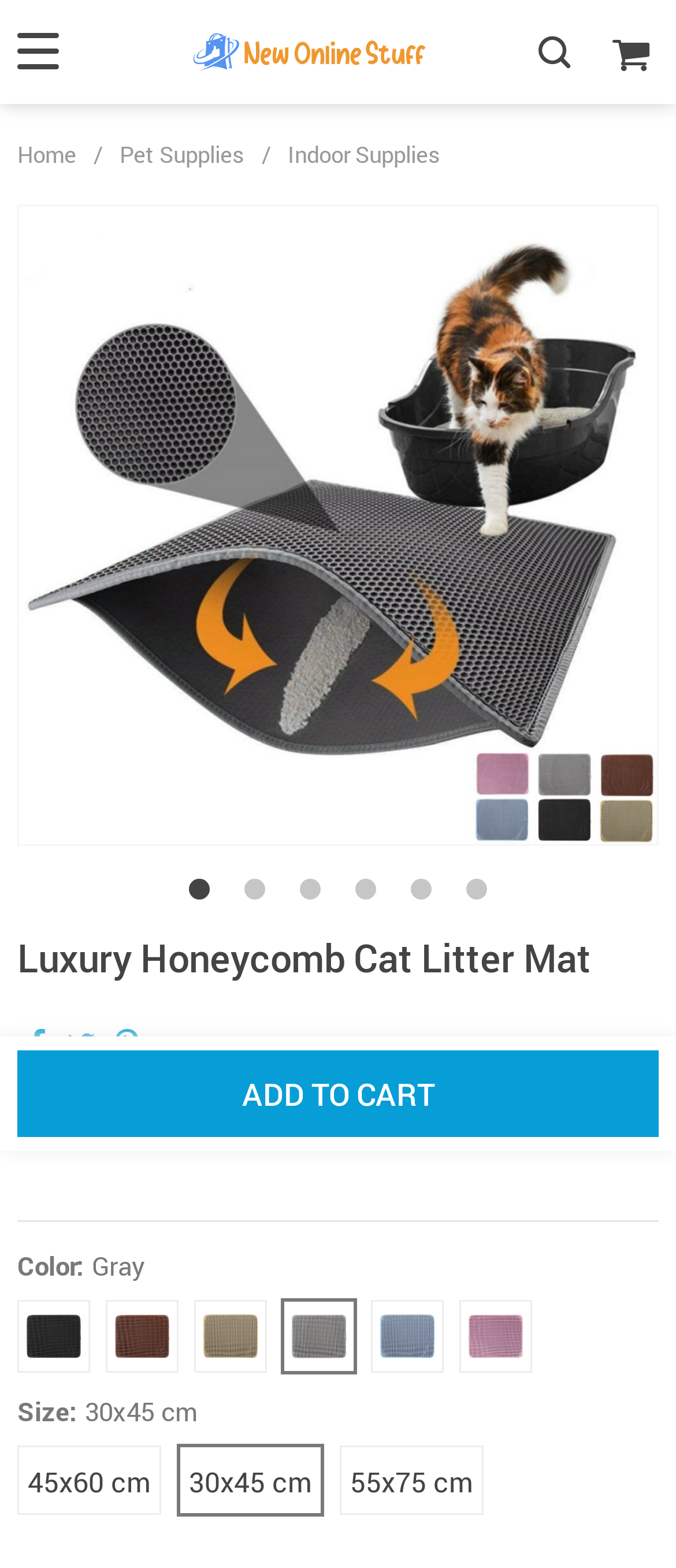What is the price of the Luxury Honeycomb Cat Litter Mat?
Examine the webpage screenshot and provide an in-depth answer to the question.

The price of the Luxury Honeycomb Cat Litter Mat can be found in the StaticText element with the text 'US $22.80' located at the coordinates [0.026, 0.692, 0.341, 0.732].